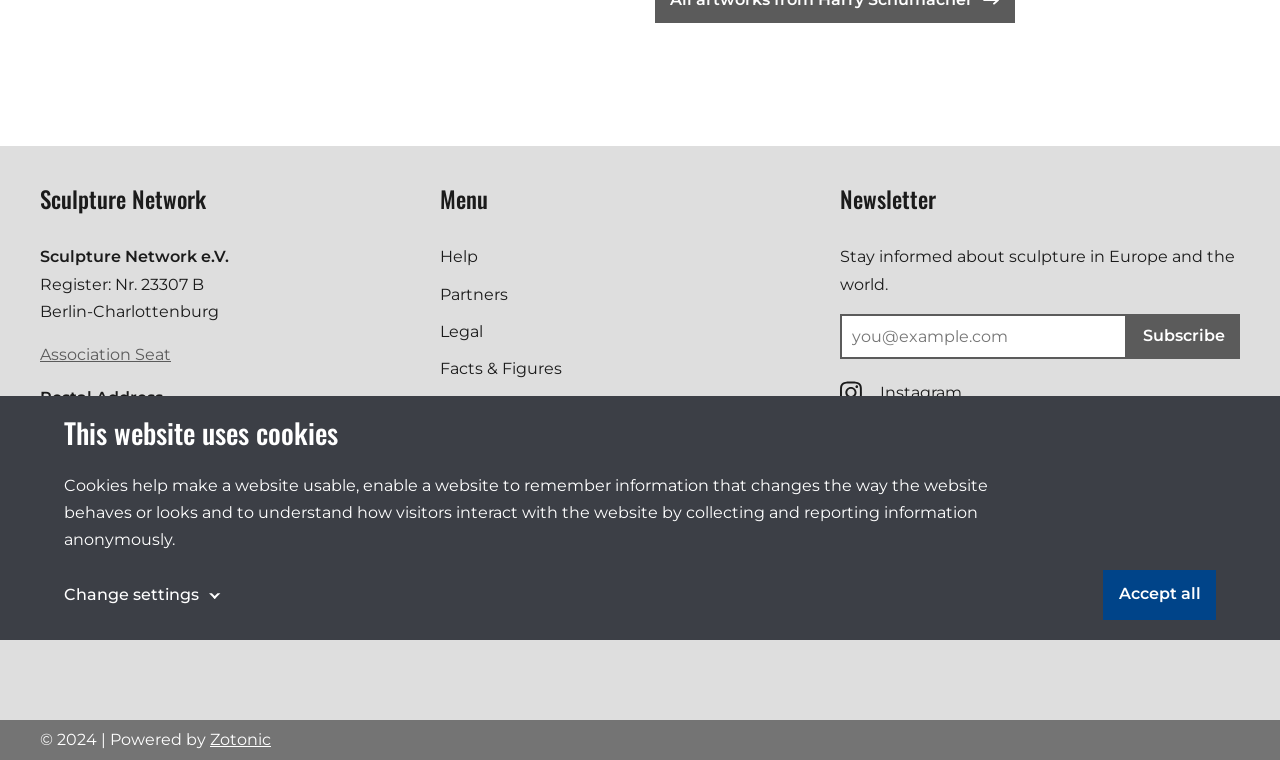Find the bounding box of the element with the following description: "File a Complaint". The coordinates must be four float numbers between 0 and 1, formatted as [left, top, right, bottom].

[0.344, 0.668, 0.445, 0.693]